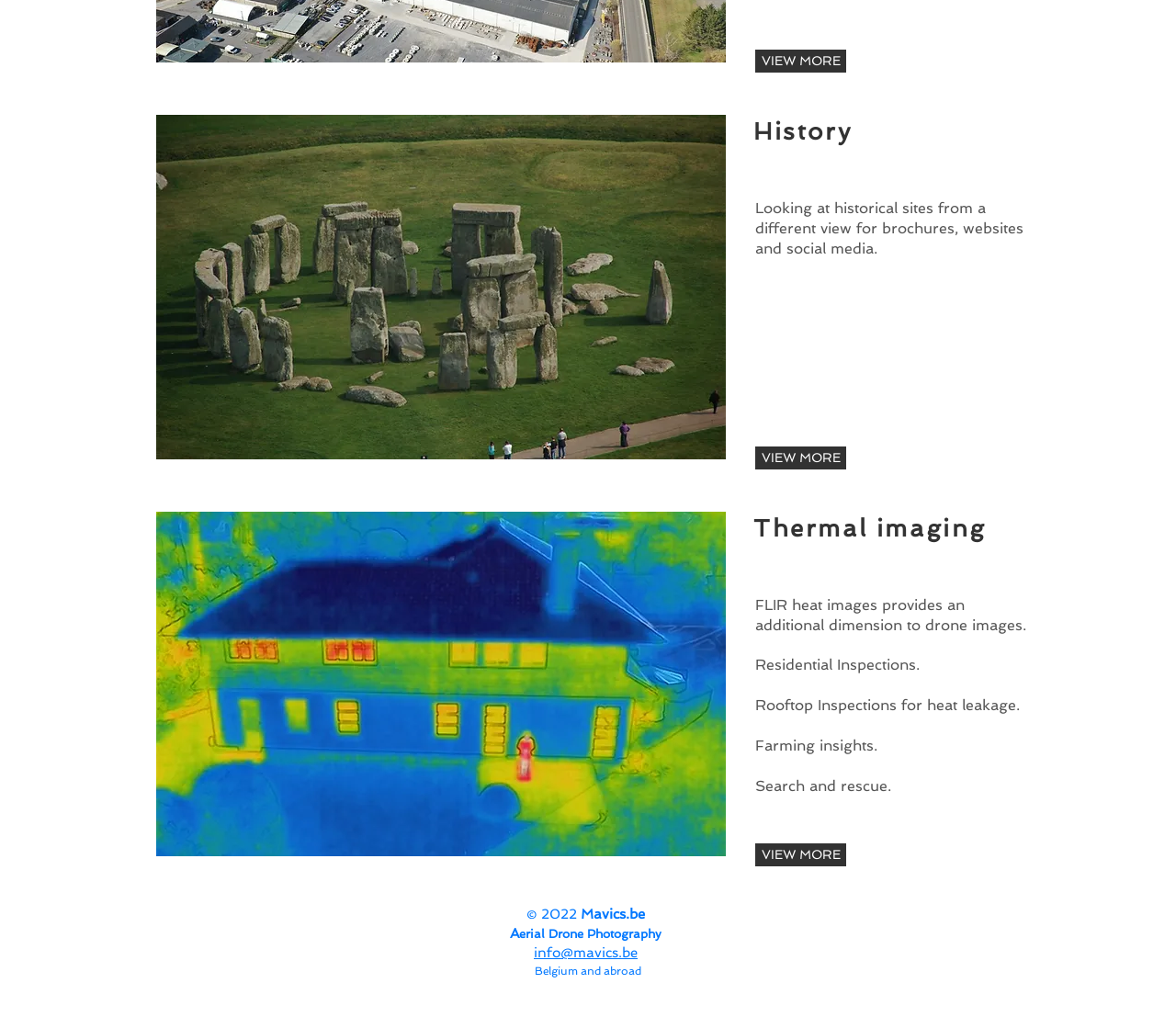Using the information in the image, give a comprehensive answer to the question: 
What is the main theme of this website?

Based on the content of the webpage, including the images and text, it appears that the main theme of this website is drone photography, specifically aerial drone photography as mentioned in the footer section.